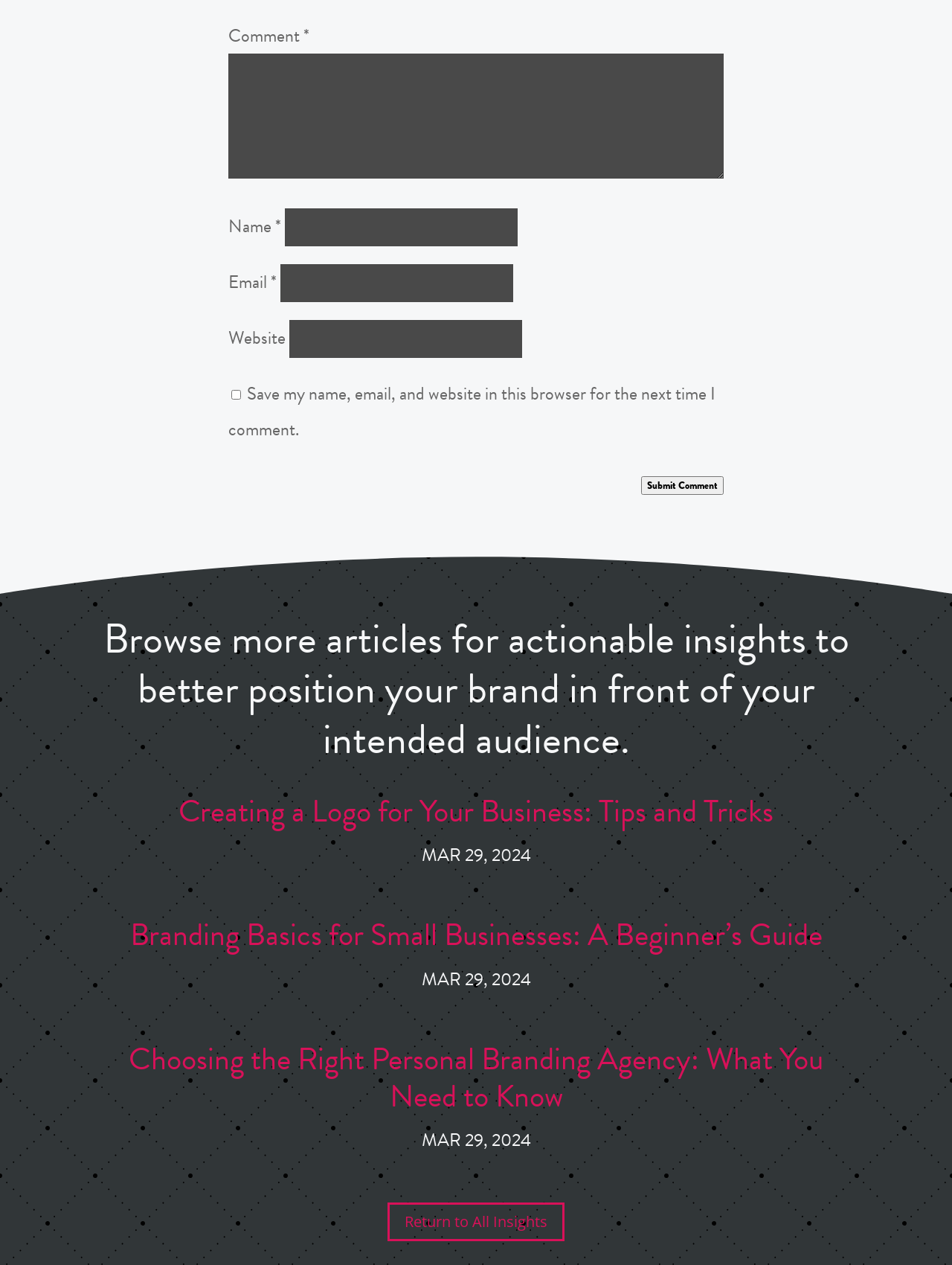Locate the bounding box coordinates of the element that needs to be clicked to carry out the instruction: "Submit a comment". The coordinates should be given as four float numbers ranging from 0 to 1, i.e., [left, top, right, bottom].

[0.673, 0.376, 0.76, 0.391]